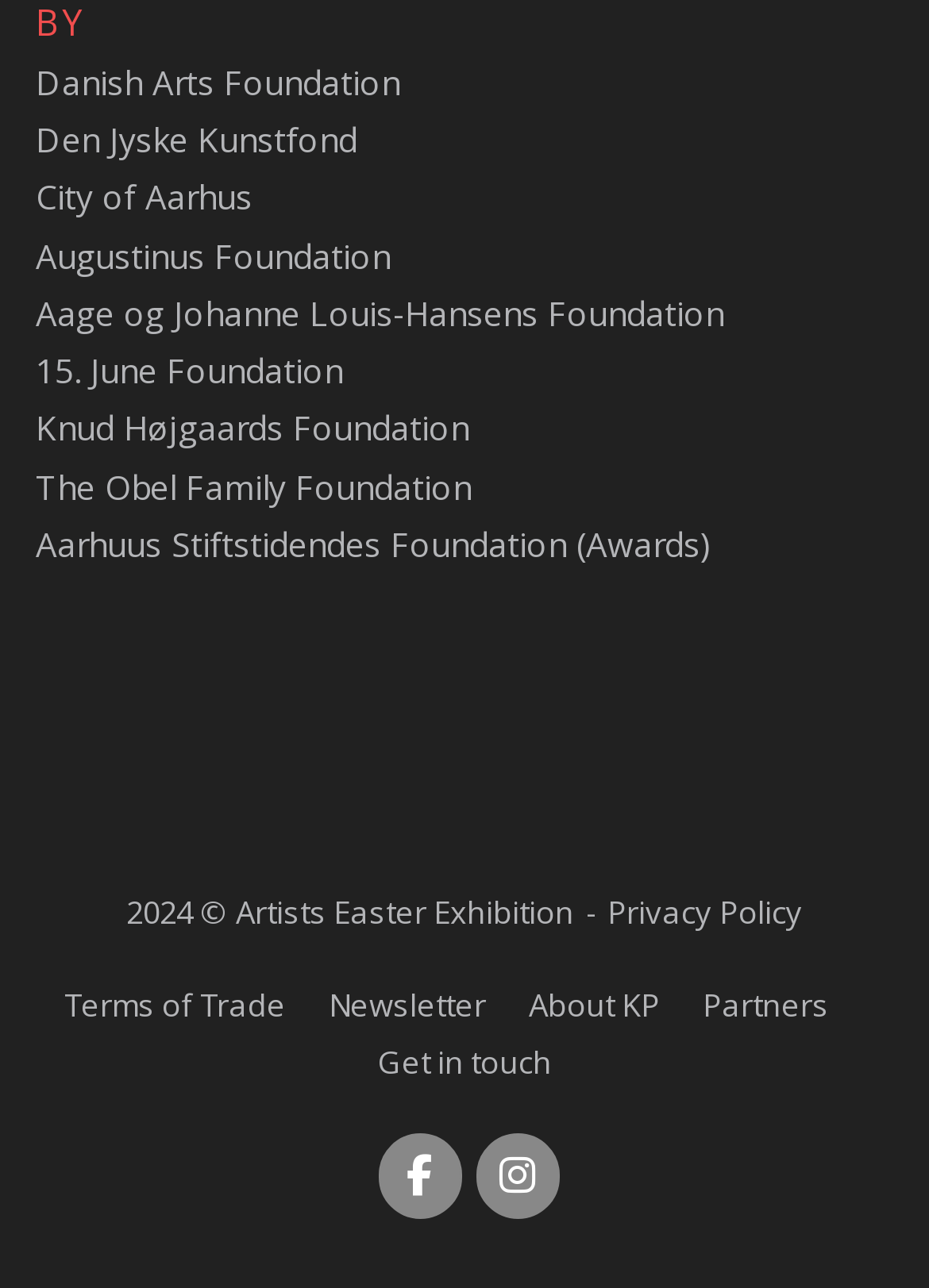Pinpoint the bounding box coordinates of the clickable area necessary to execute the following instruction: "View About KP". The coordinates should be given as four float numbers between 0 and 1, namely [left, top, right, bottom].

[0.569, 0.763, 0.71, 0.796]